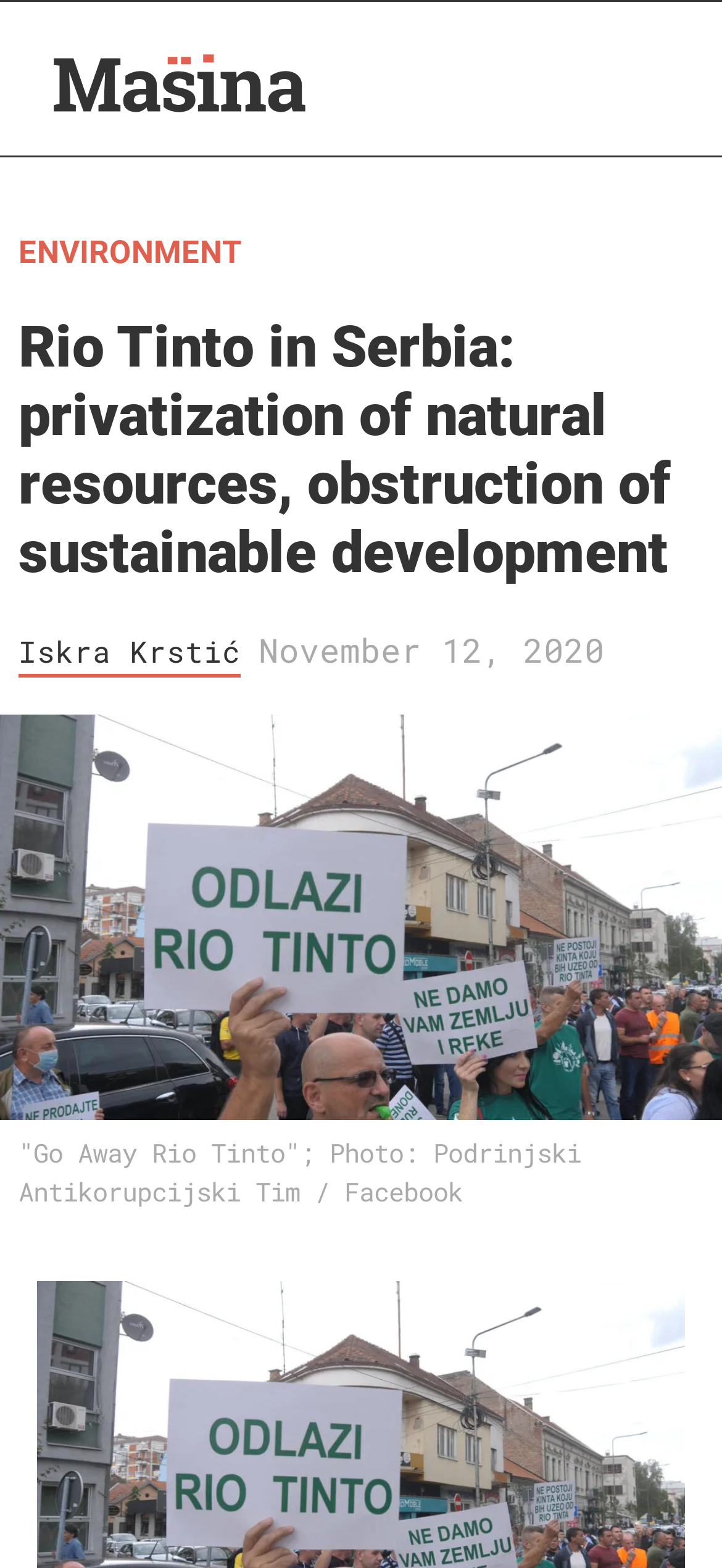Determine the main headline from the webpage and extract its text.

Rio Tinto in Serbia: privatization of natural resources, obstruction of sustainable development